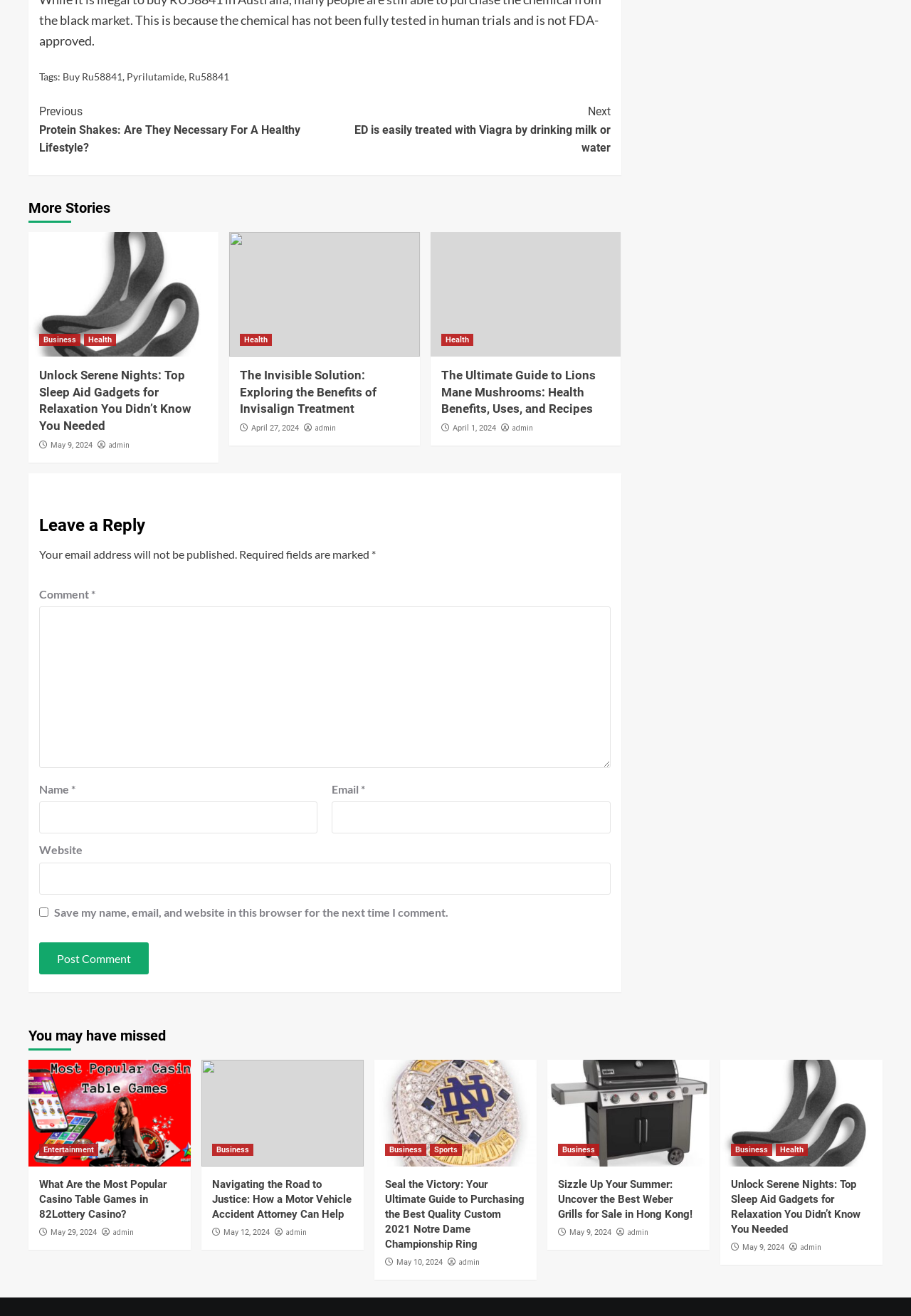Identify the bounding box coordinates of the clickable section necessary to follow the following instruction: "Click on the 'Continue Reading' link". The coordinates should be presented as four float numbers from 0 to 1, i.e., [left, top, right, bottom].

[0.043, 0.073, 0.67, 0.125]